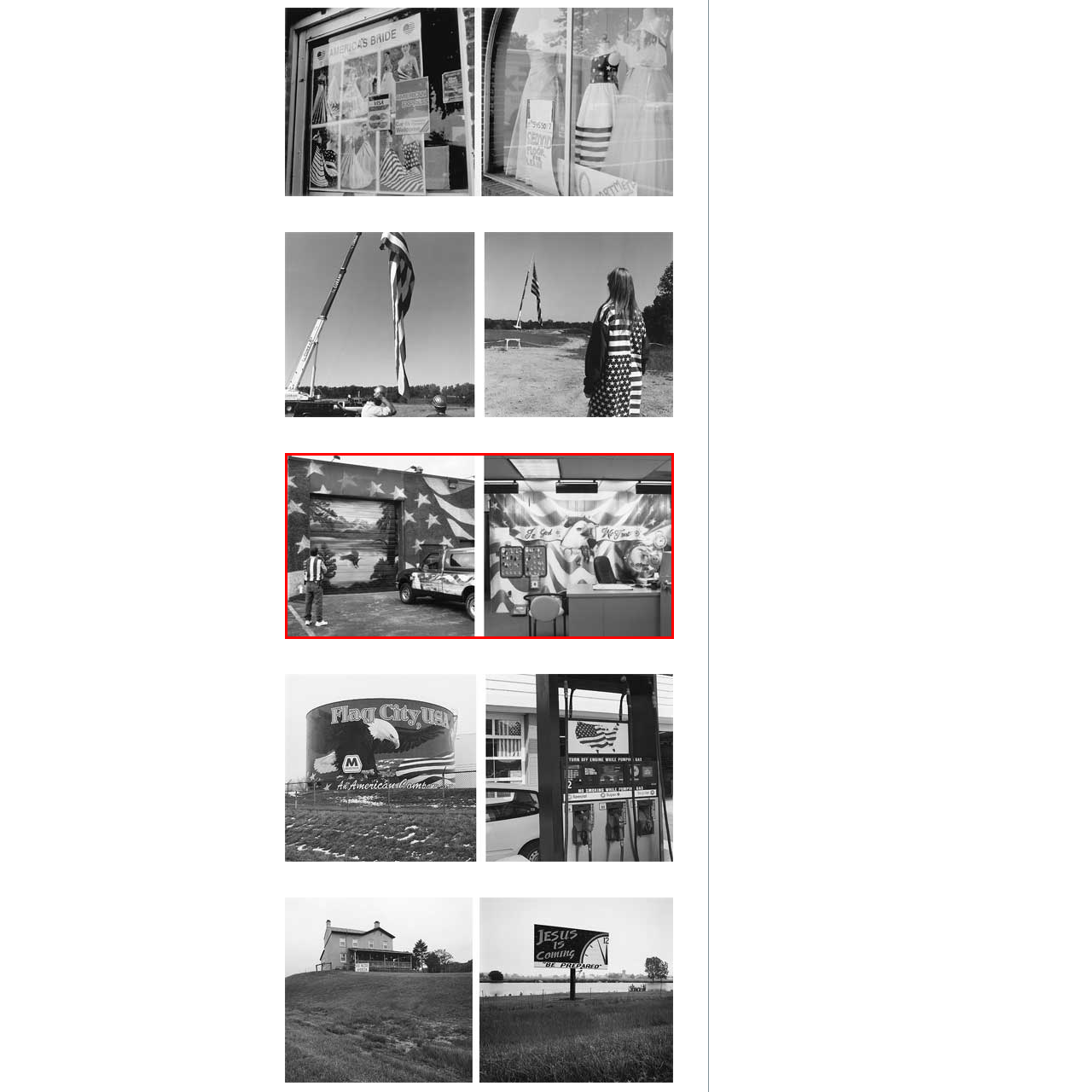Observe the section highlighted in yellow, What is written on the office mural? 
Please respond using a single word or phrase.

I Got My Eye On You